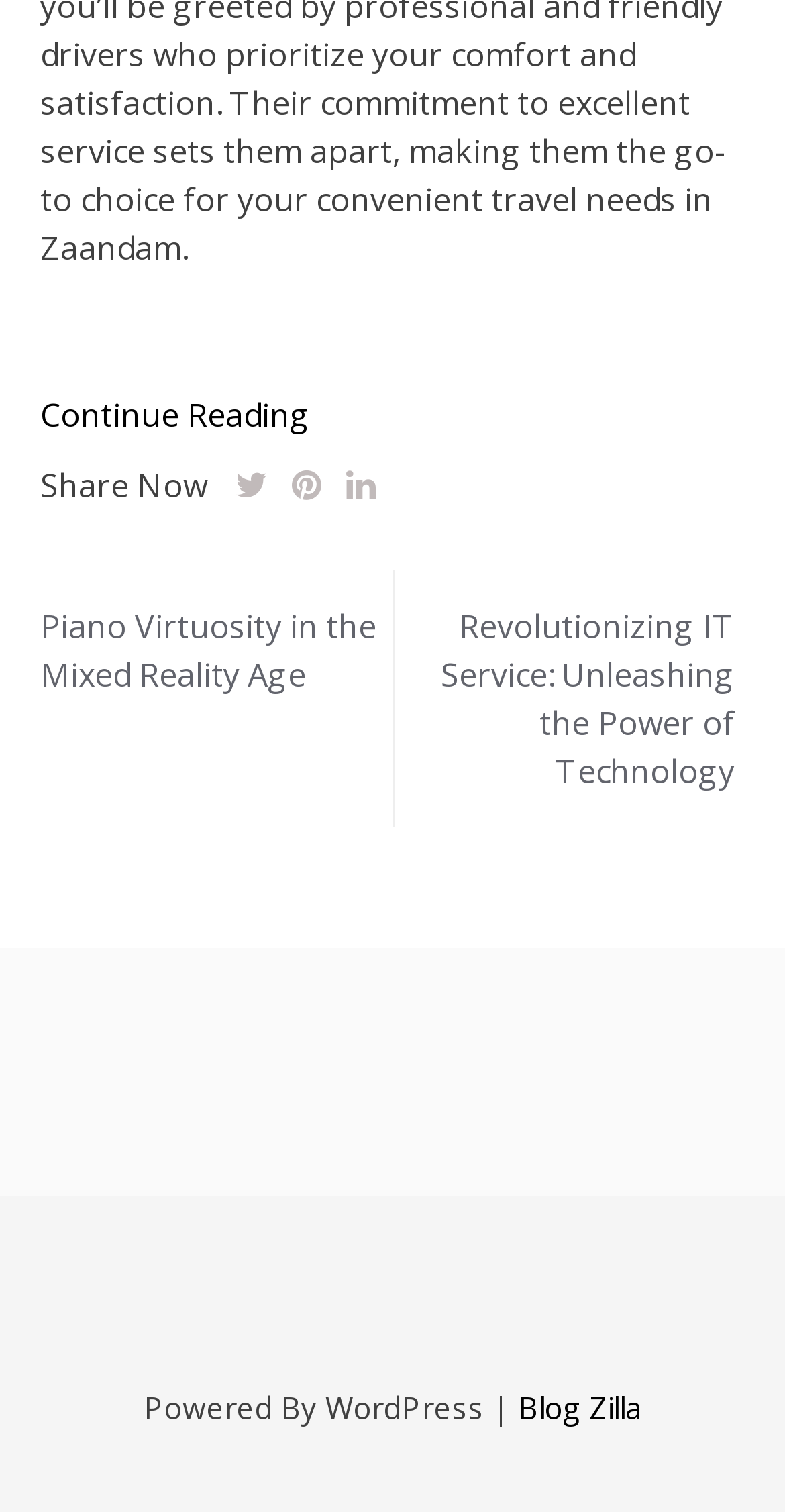Please provide a brief answer to the question using only one word or phrase: 
How many links are in the post navigation section?

2